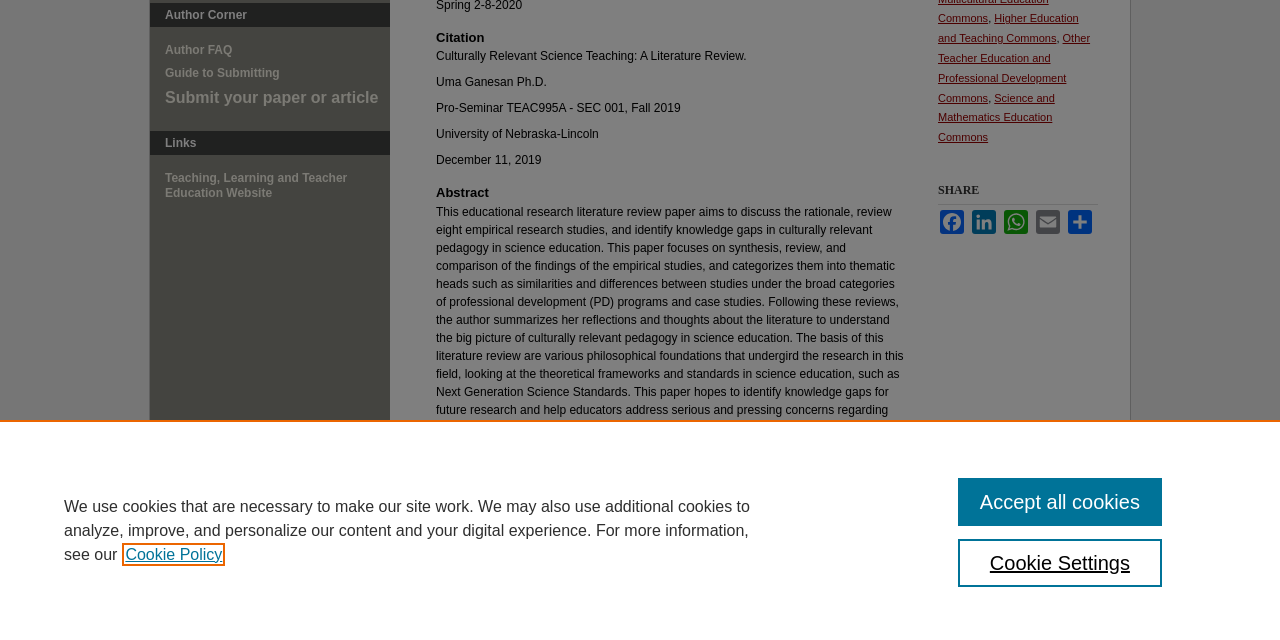Given the description "Accept all cookies", provide the bounding box coordinates of the corresponding UI element.

[0.748, 0.747, 0.908, 0.822]